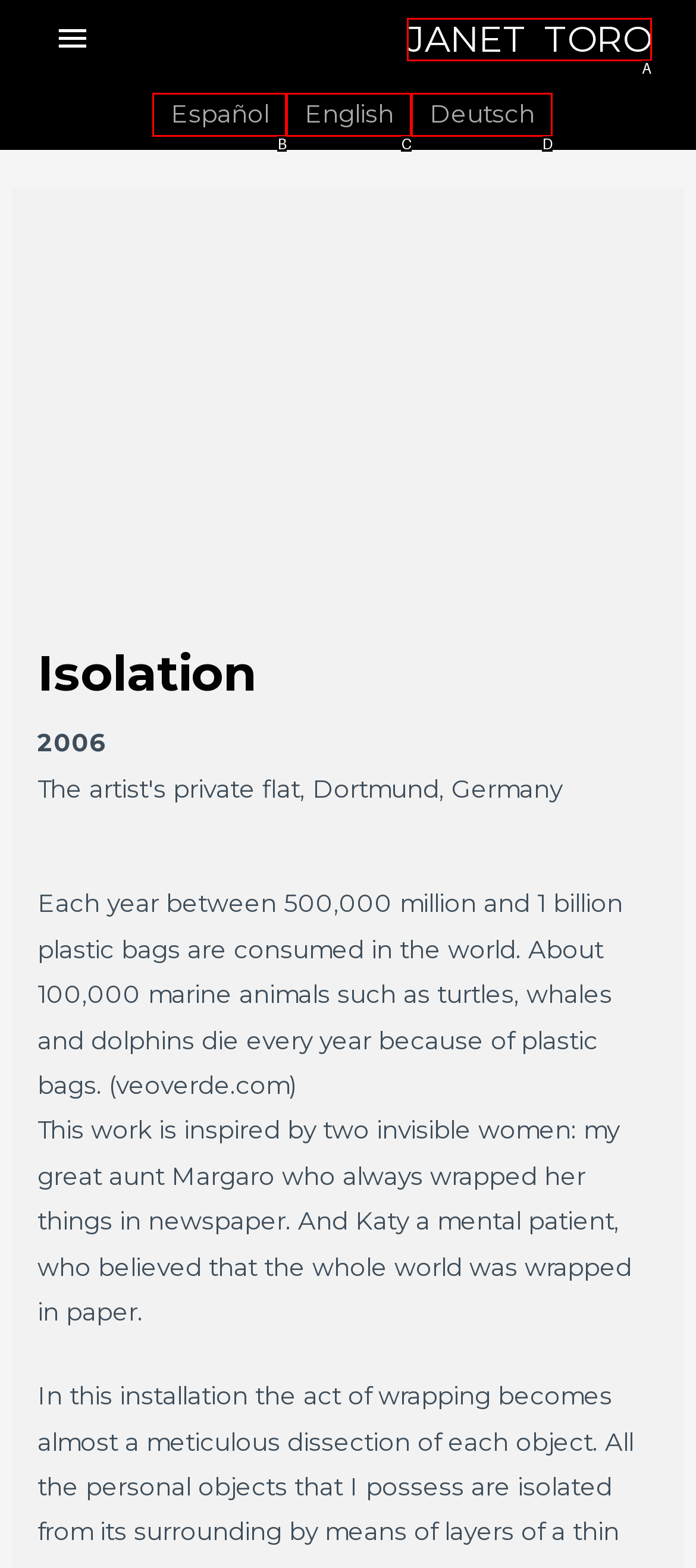Determine which option matches the description: Deutsch. Answer using the letter of the option.

D